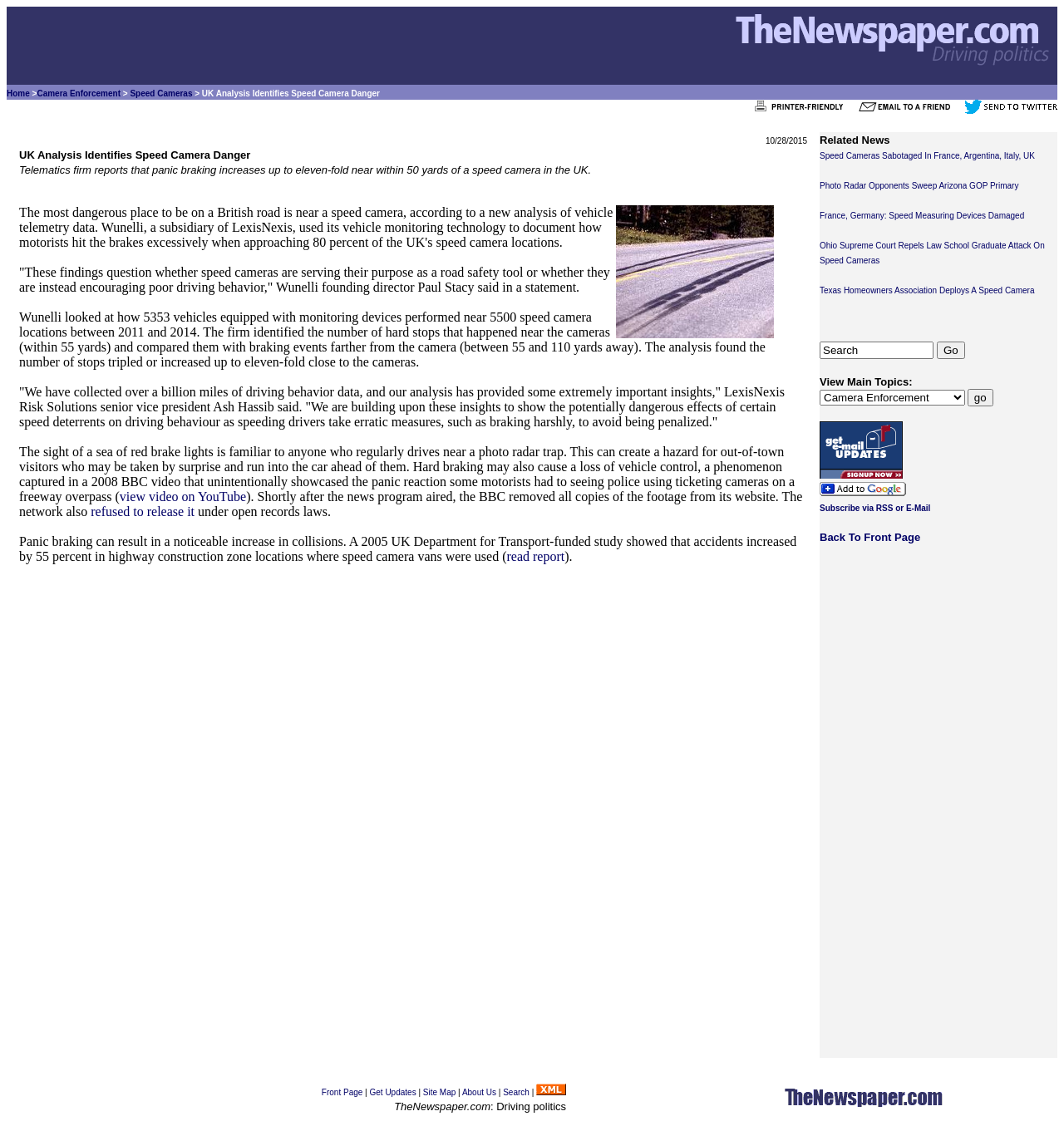Based on the image, give a detailed response to the question: What is the date of the article?

I found the date of the article by looking at the StaticText element with the text '10/28/2015' which is located at the top of the article section of the webpage.